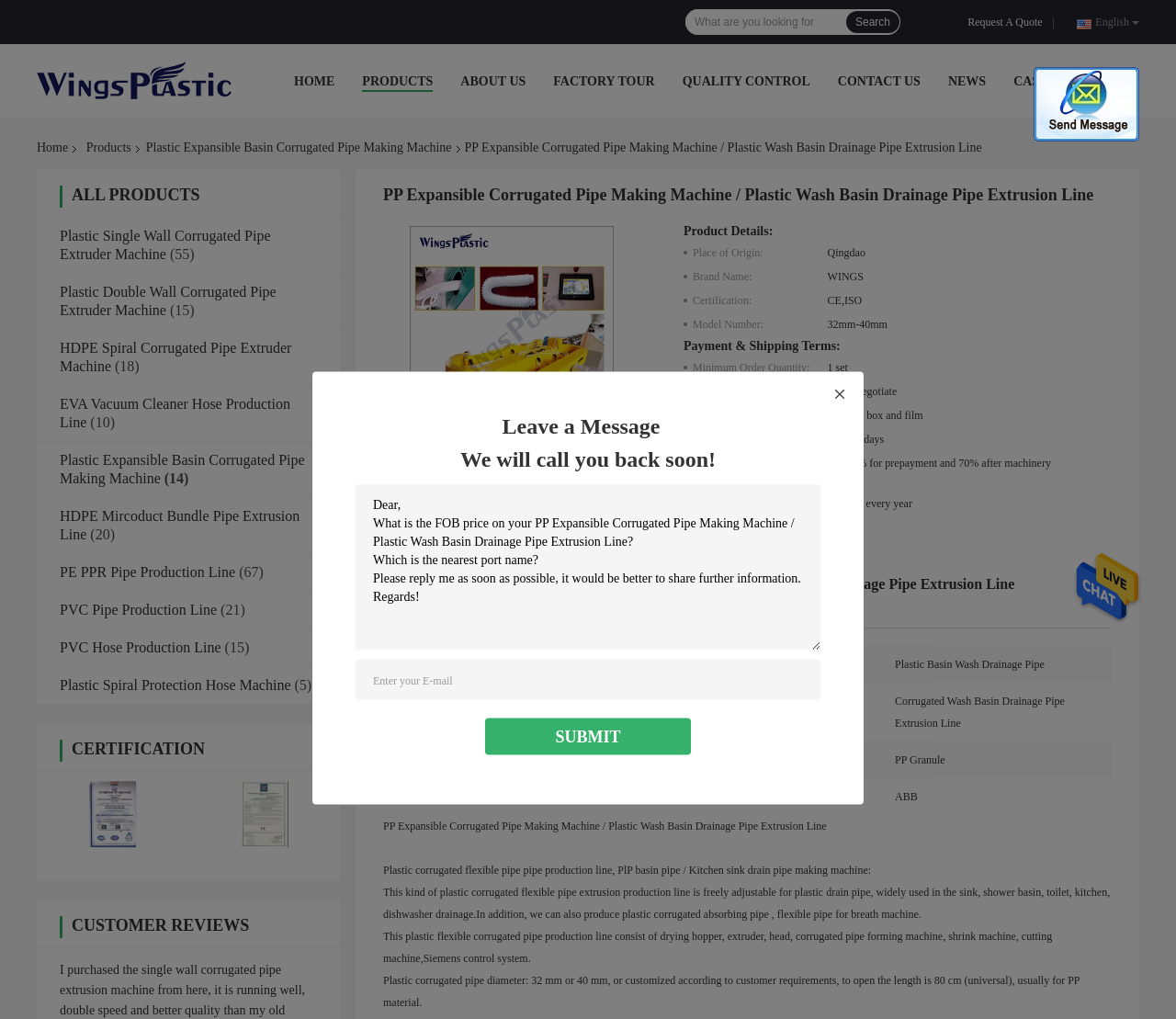Please find the bounding box coordinates for the clickable element needed to perform this instruction: "Submit the form".

[0.472, 0.714, 0.528, 0.732]